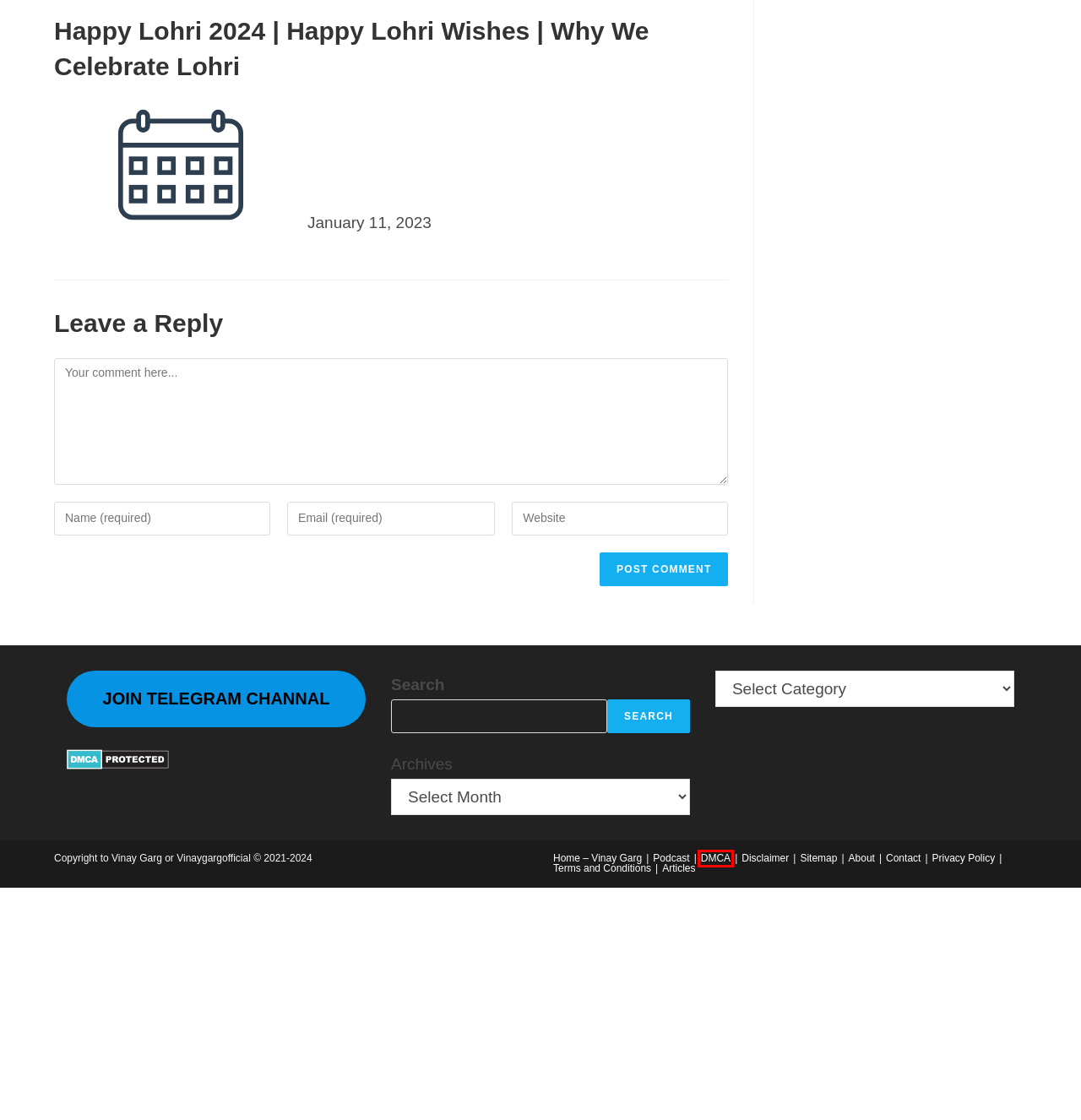Given a webpage screenshot with a red bounding box around a UI element, choose the webpage description that best matches the new webpage after clicking the element within the bounding box. Here are the candidates:
A. Disclaimer - Vinay Garg
B. Terms And Conditions - Vinay Garg
C. Sitemap - Vinay Garg
D. About - Vinay Garg
E. How Do I Convince The Mind To Study? (2022)
F. Contact - Vinay Garg
G. Podcast - Vinay Garg
H. DMCA - Vinay Garg

H